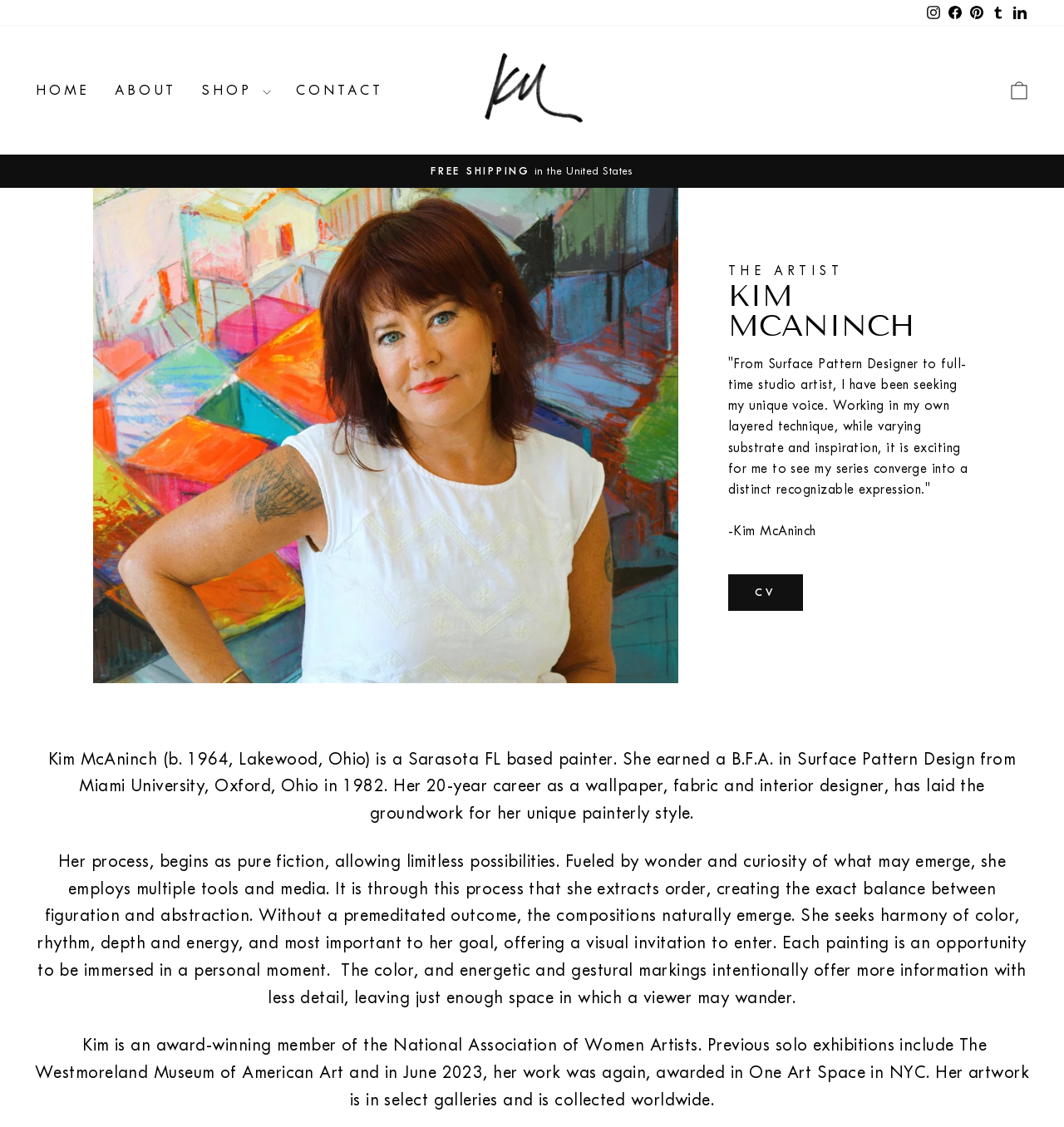What is the theme of the artist's work?
Look at the webpage screenshot and answer the question with a detailed explanation.

I found the theme of the artist's work by reading the static text element with the text 'It is through this process that she extracts order, creating the exact balance between figuration and abstraction.' which is located at [0.035, 0.755, 0.965, 0.894]. This suggests that the artist's work is a balance between abstract and figurative themes.